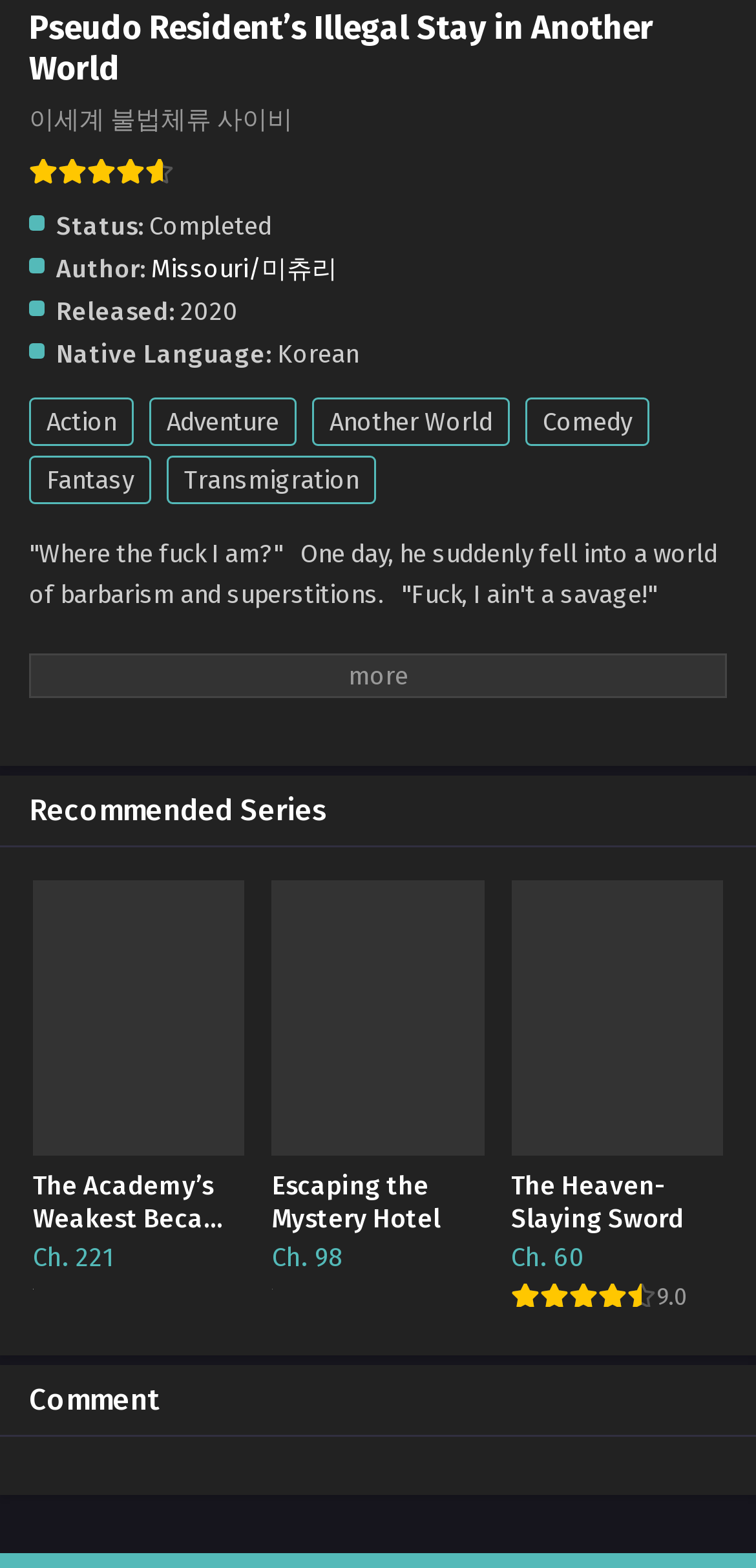How many images are displayed in the recommended series section?
Look at the image and respond with a single word or a short phrase.

3